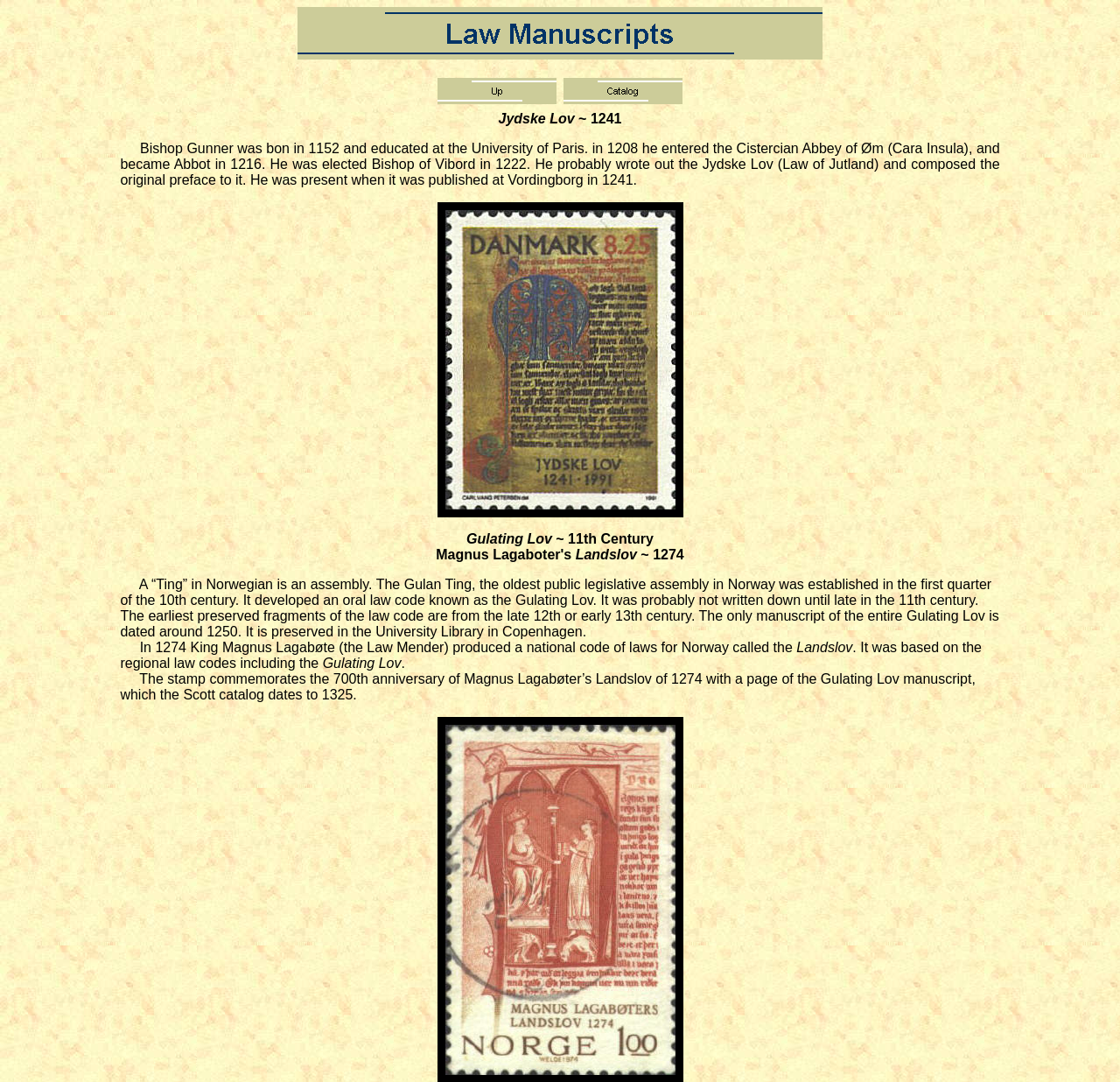Using the webpage screenshot and the element description William R. Shafter, determine the bounding box coordinates. Specify the coordinates in the format (top-left x, top-left y, bottom-right x, bottom-right y) with values ranging from 0 to 1.

None